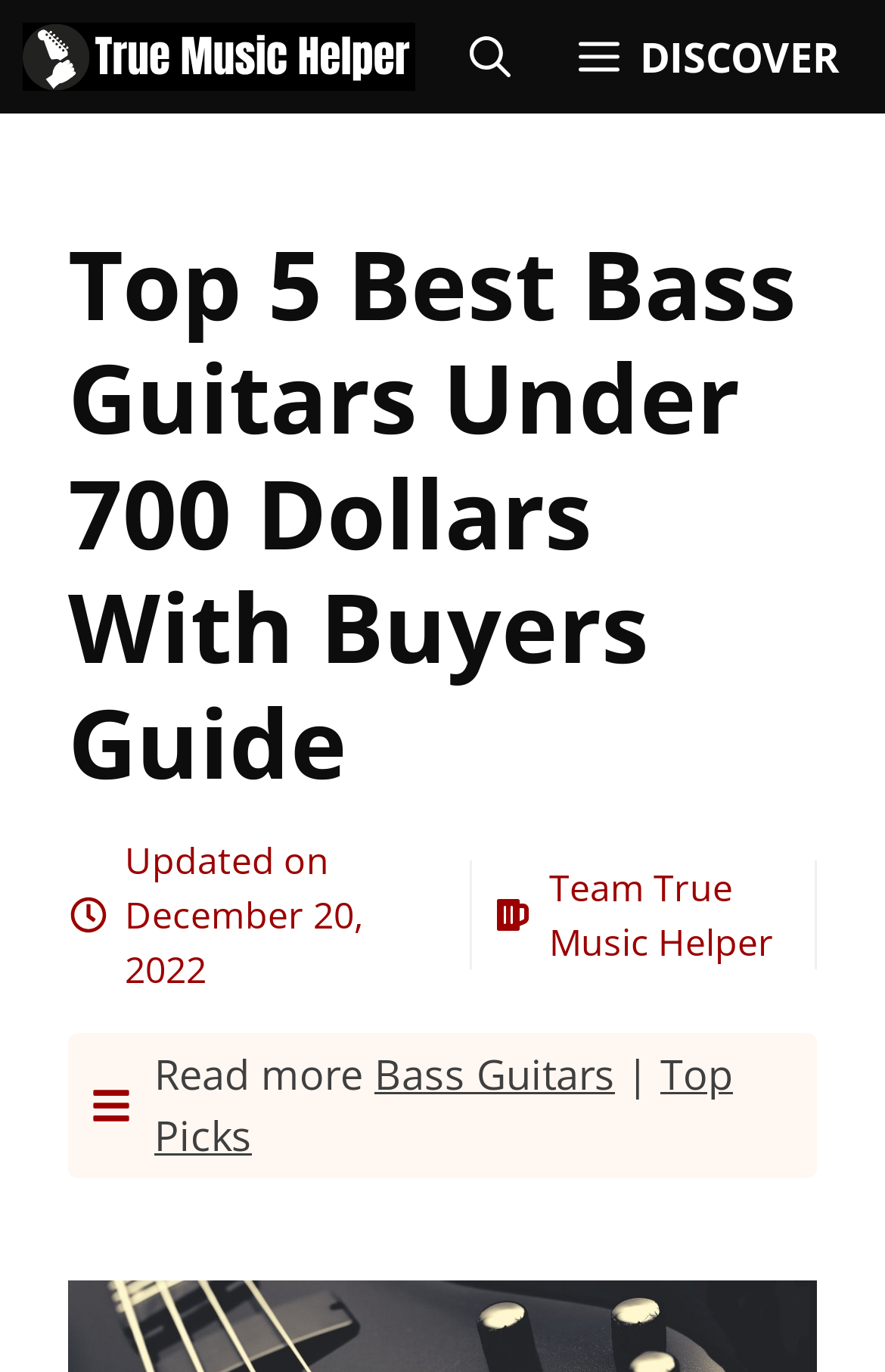Answer the question below using just one word or a short phrase: 
When was the article last updated?

December 20, 2022